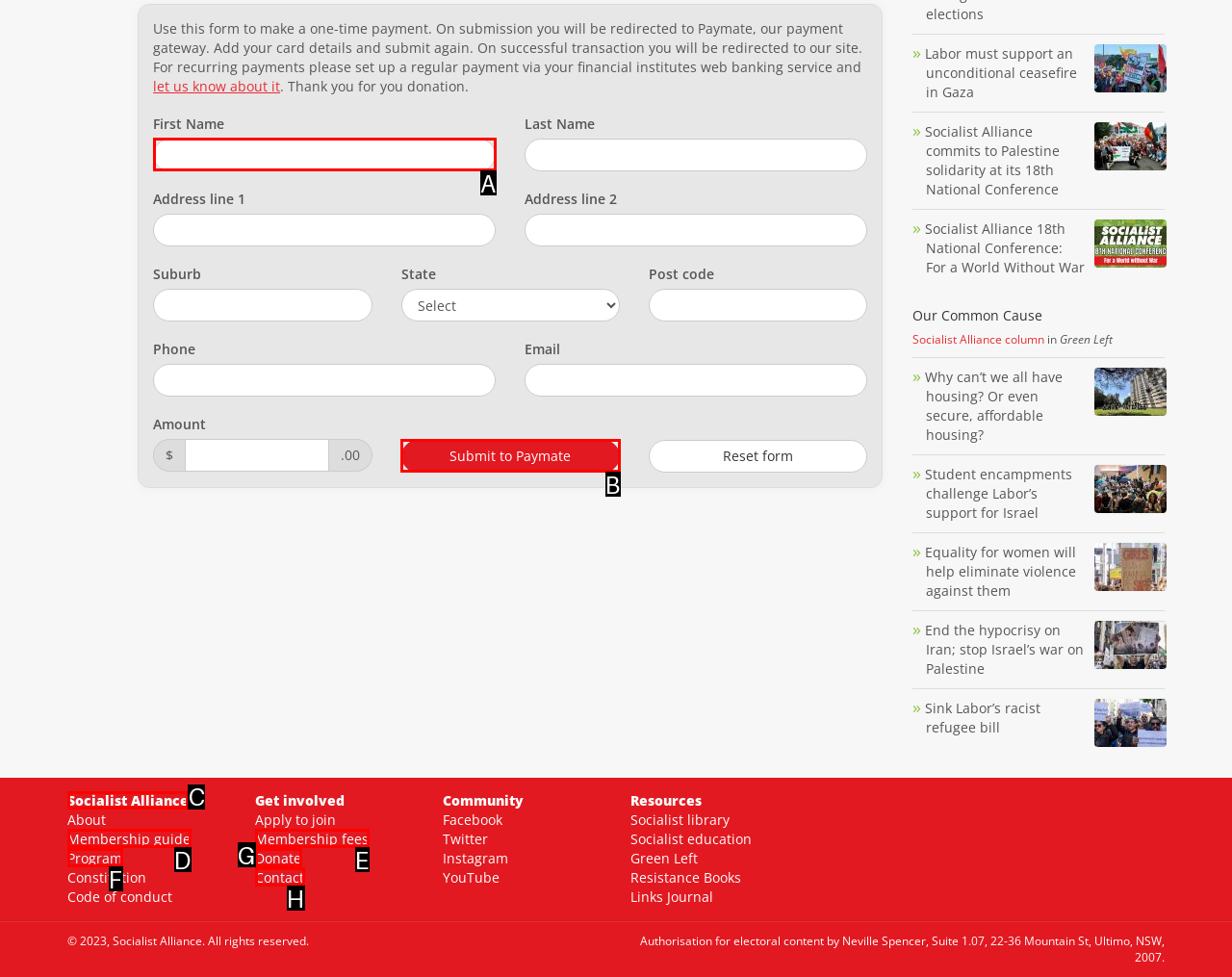Select the HTML element to finish the task: Read about Socialist Alliance Reply with the letter of the correct option.

C